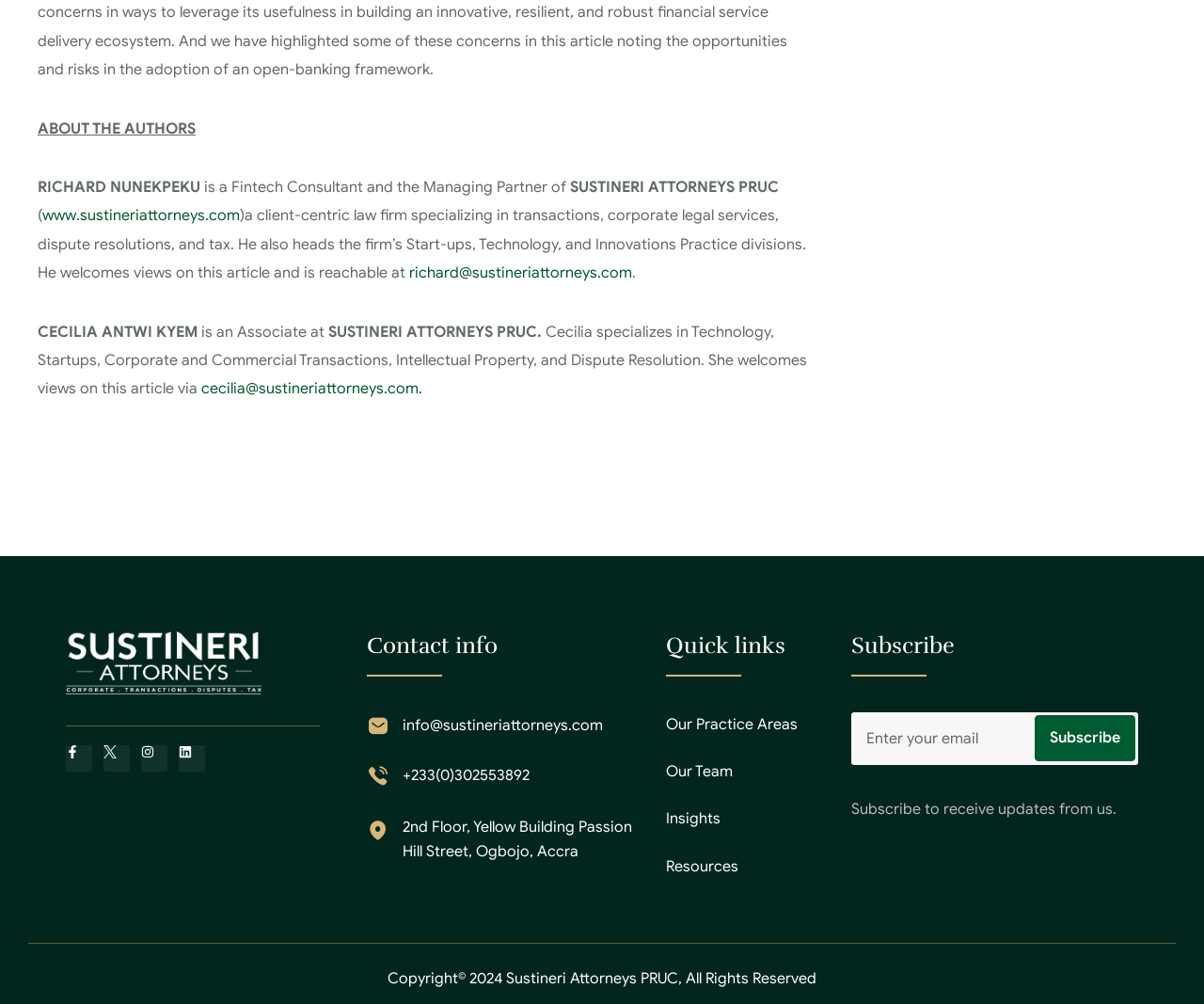What is the purpose of the textbox at the bottom of the page?
Refer to the image and give a detailed response to the question.

The textbox at the bottom of the page has a label 'Enter your email' and is required, indicating that it is used to enter an email address, likely for subscription purposes.